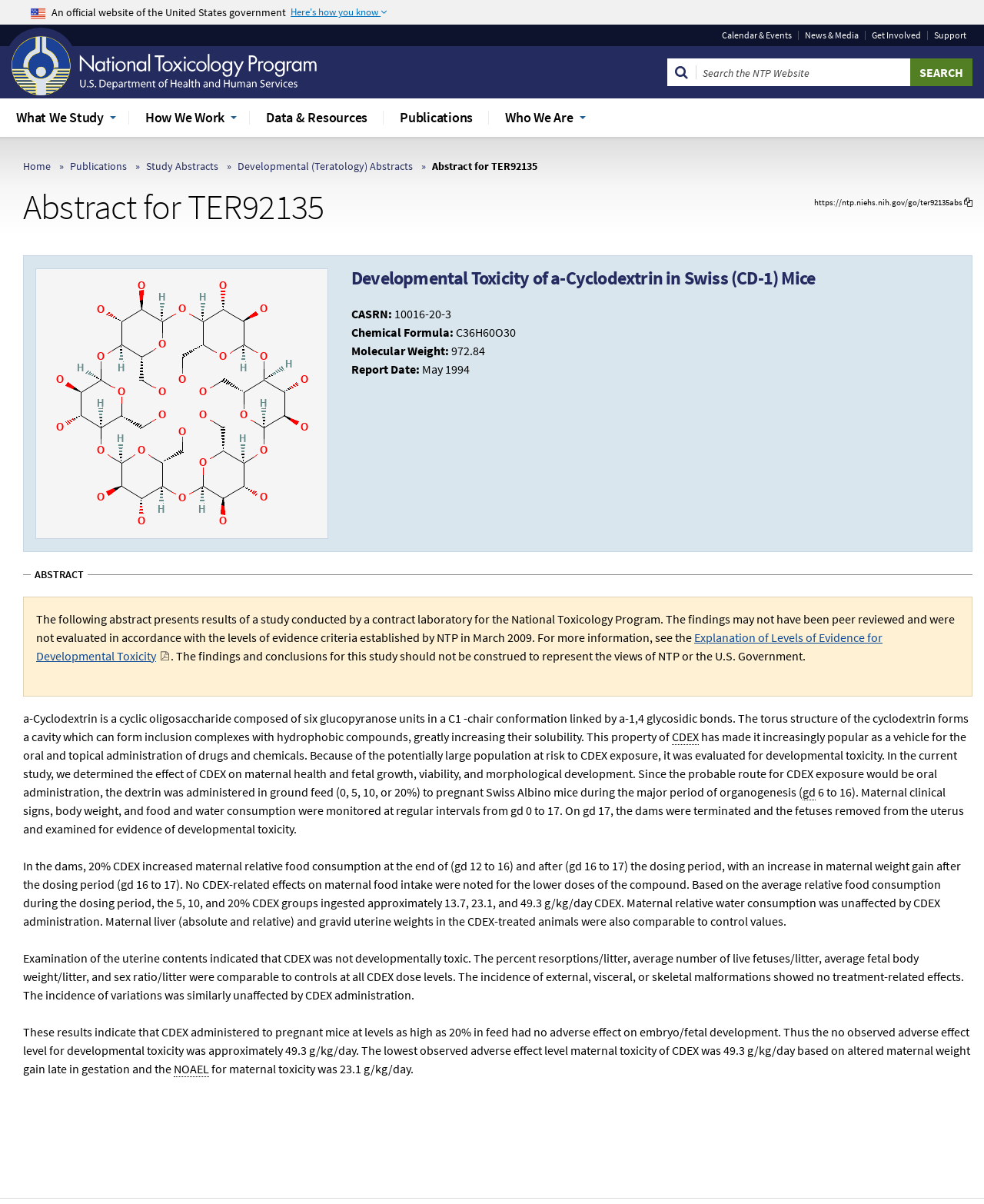Find the bounding box of the UI element described as: "CFL Librarian Manual". The bounding box coordinates should be given as four float values between 0 and 1, i.e., [left, top, right, bottom].

None